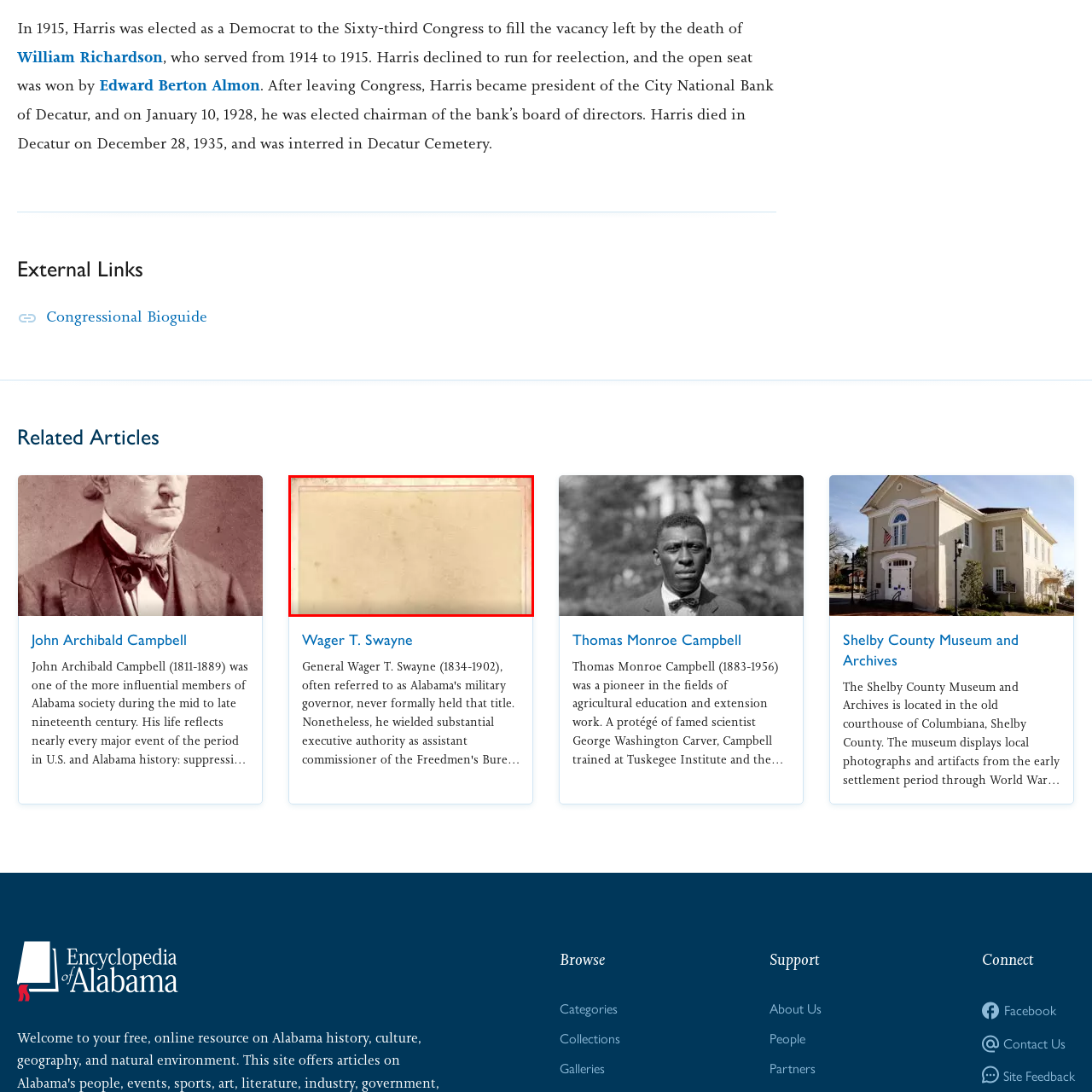What historical context is the card associated with?
Examine the visual content inside the red box and reply with a single word or brief phrase that best answers the question.

American history